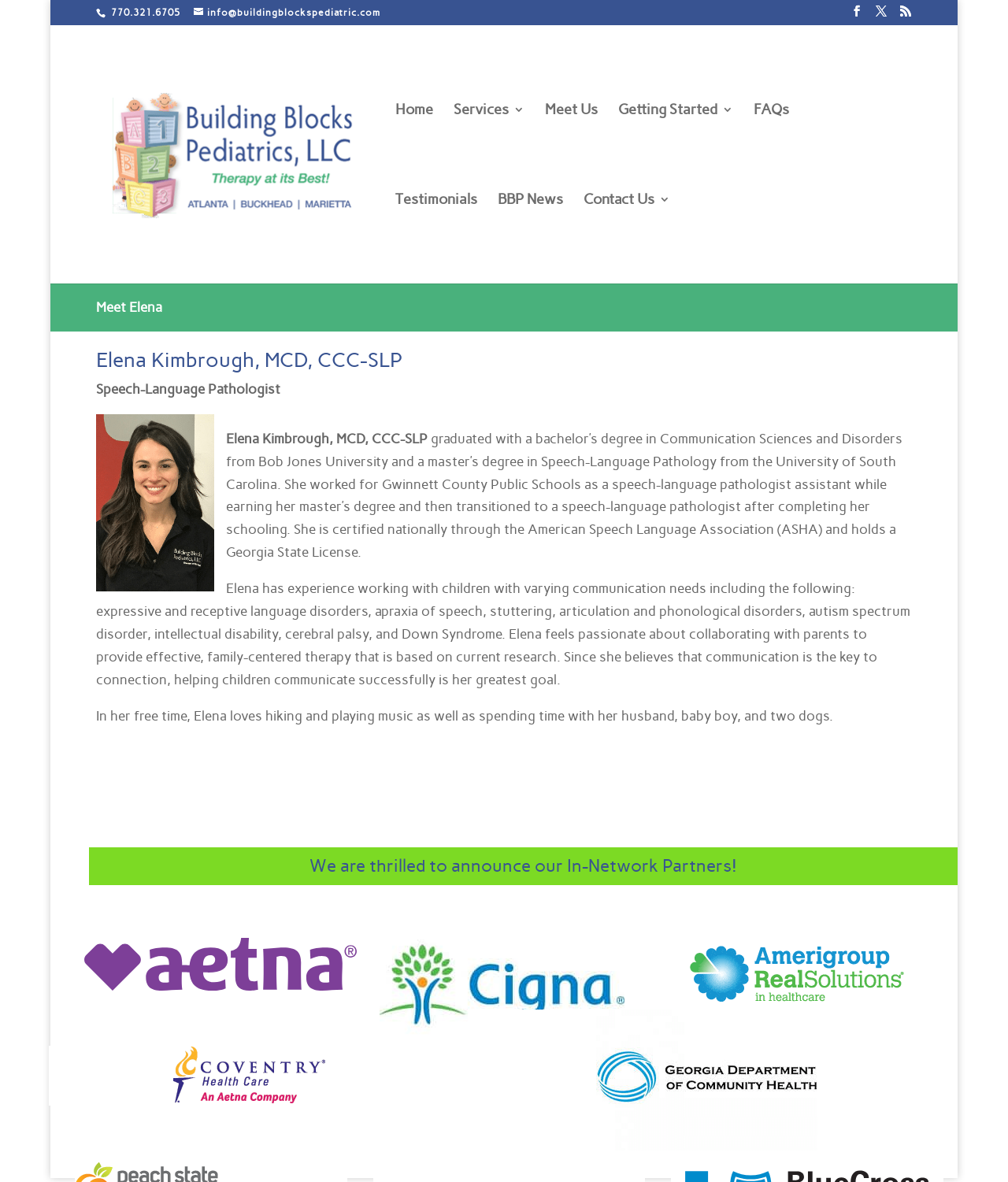Please provide the bounding box coordinates for the element that needs to be clicked to perform the following instruction: "View Mayor's overview". The coordinates should be given as four float numbers between 0 and 1, i.e., [left, top, right, bottom].

None